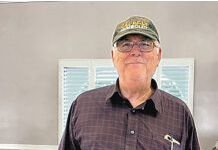Generate a detailed caption for the image.

In this heartfelt image, a smiling older gentleman stands in a well-lit room, his expression radiating warmth and approachability. He wears a dark plaid shirt and a cap emblazoned with "Retired" in bold letters, signaling his status and perhaps a proud acknowledgment of his career accomplishments. Behind him, light filters through a set of blinds, illuminating the scene and adding a cozy feel to the atmosphere. This moment captures the essence of retirement, celebrating a life of service and the joy of embracing new experiences. The image is associated with an article titled "Thomas Boyd is a Retiree on the Move," reflecting themes of community and the ongoing journey of individuals after their professional lives.